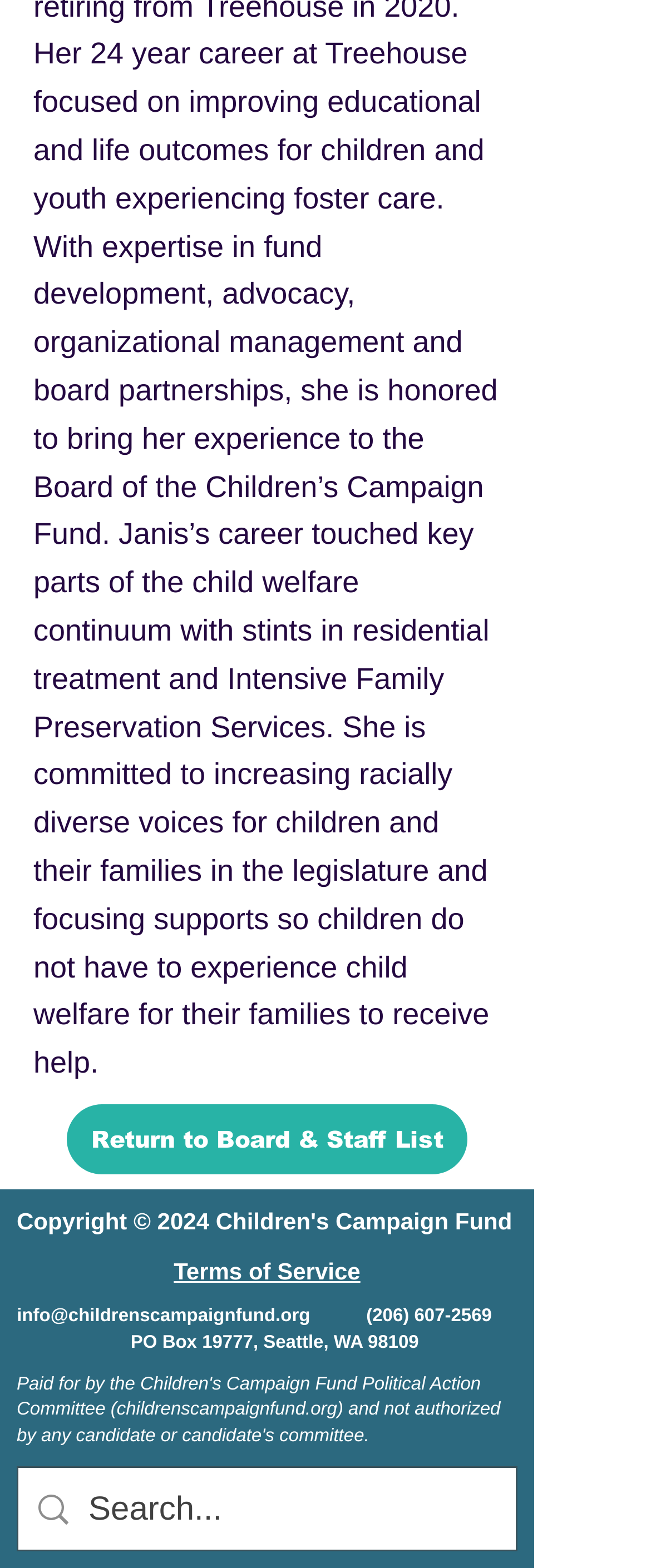Refer to the element description aria-label="Search..." name="q" placeholder="Search..." and identify the corresponding bounding box in the screenshot. Format the coordinates as (top-left x, top-left y, bottom-right x, bottom-right y) with values in the range of 0 to 1.

[0.136, 0.936, 0.695, 0.988]